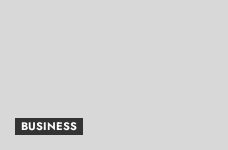Provide a single word or phrase to answer the given question: 
What is the effect of the high contrast on the label?

draws attention